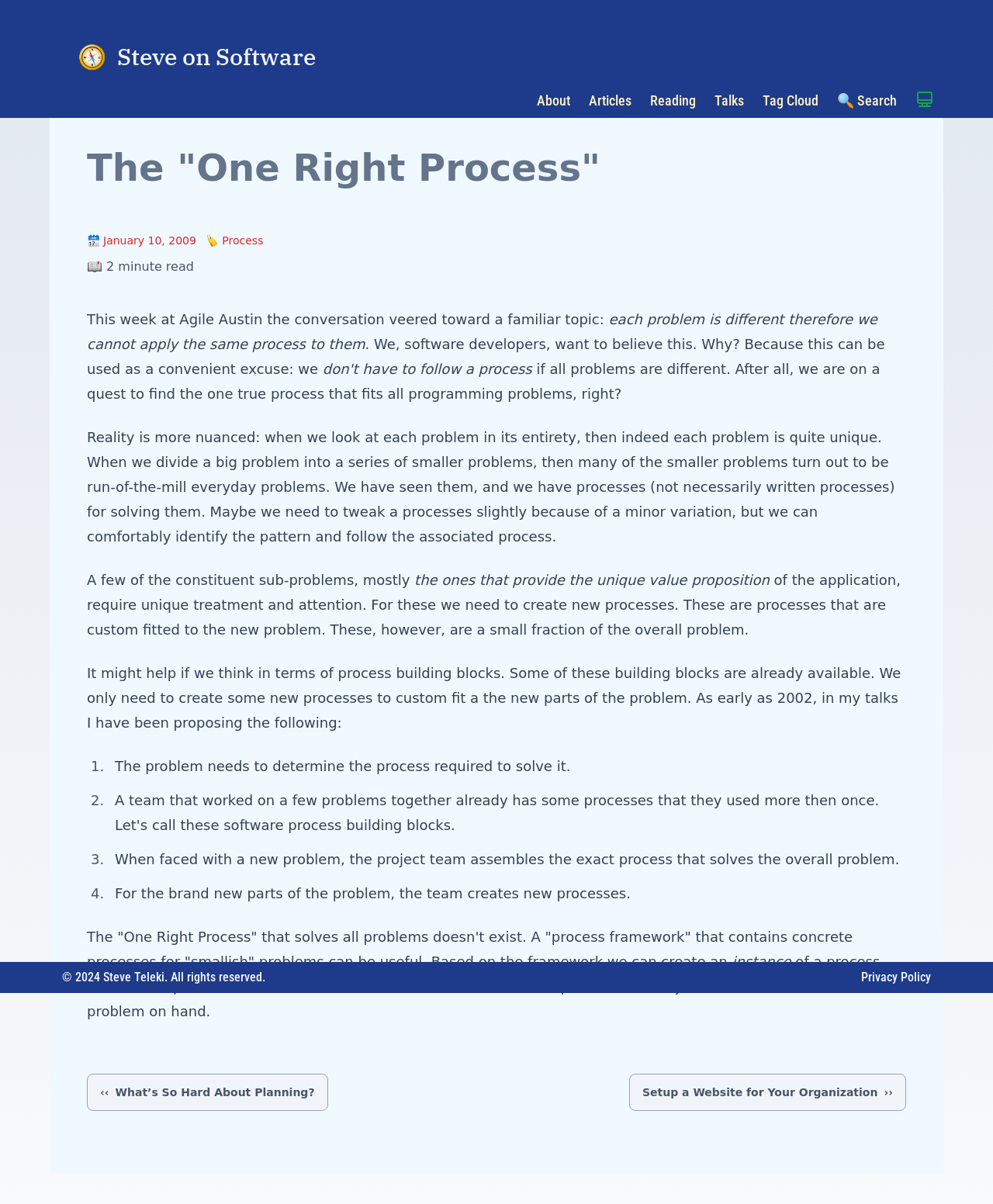Find the bounding box coordinates of the clickable area required to complete the following action: "Read the article 'The One Right Process'".

[0.088, 0.124, 0.912, 0.155]